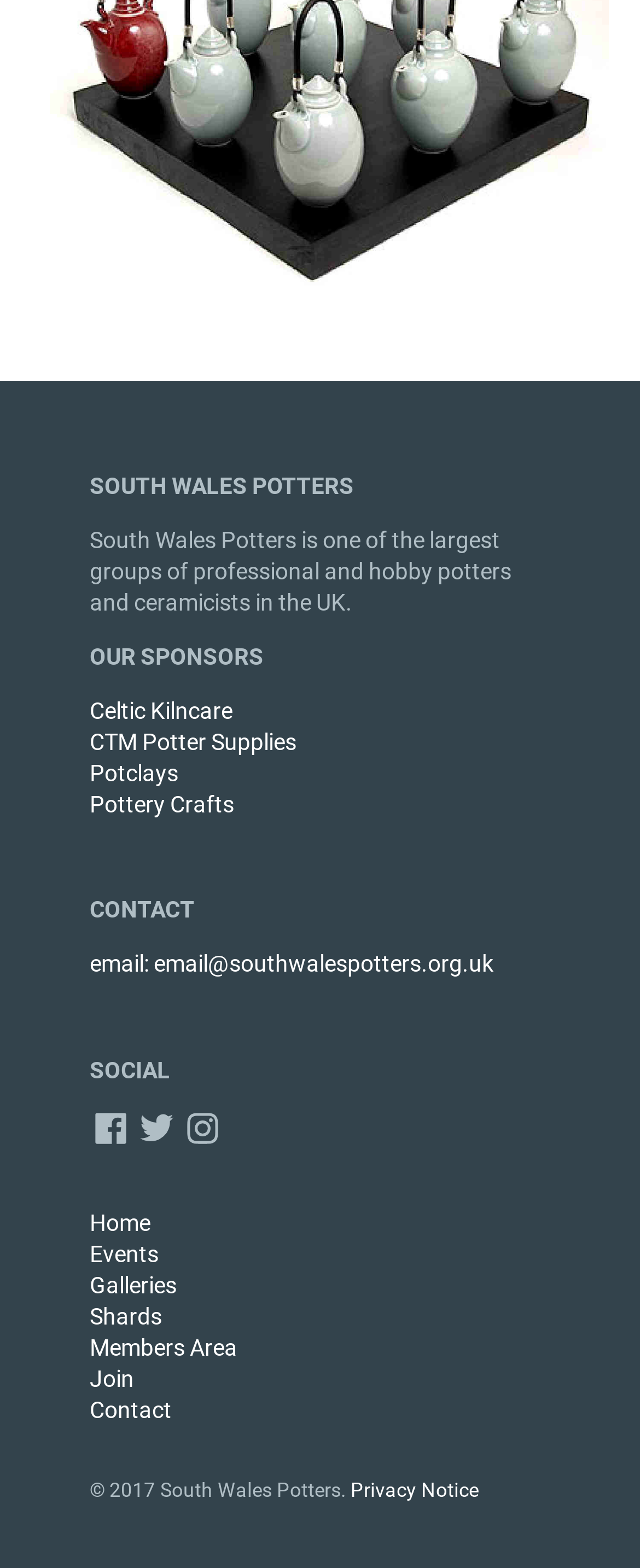Determine the bounding box coordinates of the clickable region to execute the instruction: "visit Celtic Kilncare website". The coordinates should be four float numbers between 0 and 1, denoted as [left, top, right, bottom].

[0.14, 0.443, 0.363, 0.463]